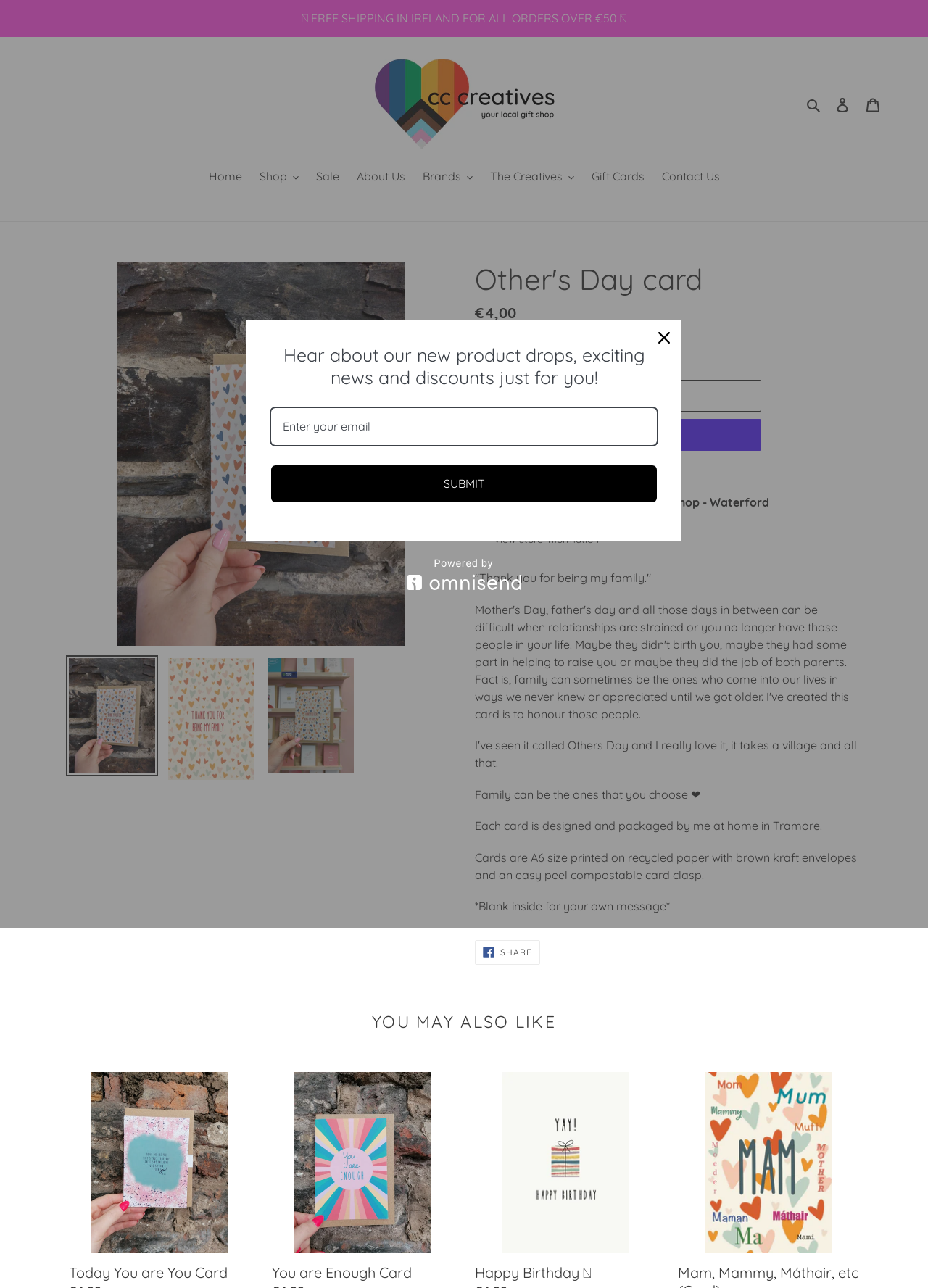Could you identify the text that serves as the heading for this webpage?

Other's Day card